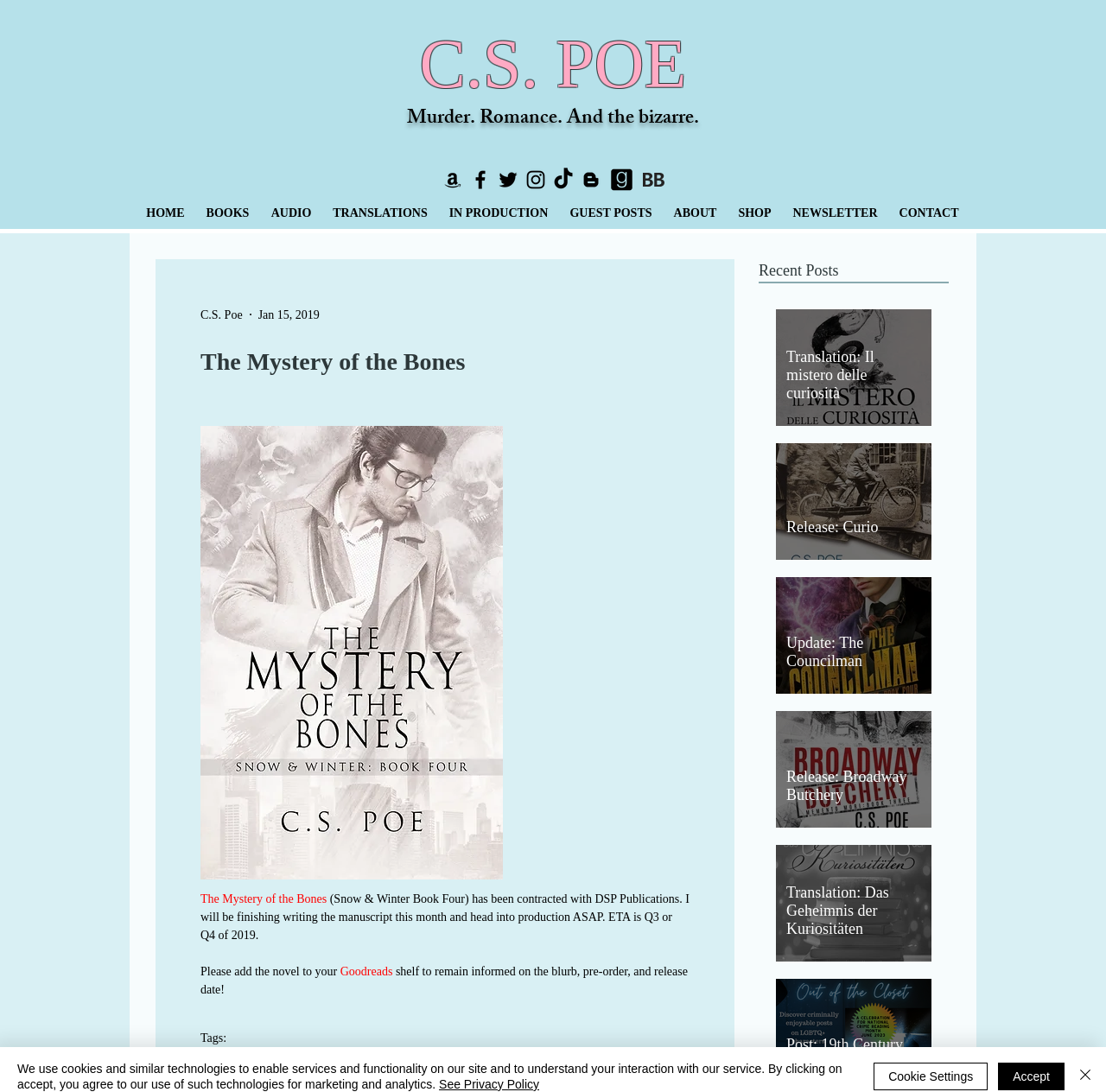Locate the bounding box coordinates of the clickable area needed to fulfill the instruction: "Read the recent post about Translation: Il mistero delle curiosità".

[0.702, 0.283, 0.842, 0.39]